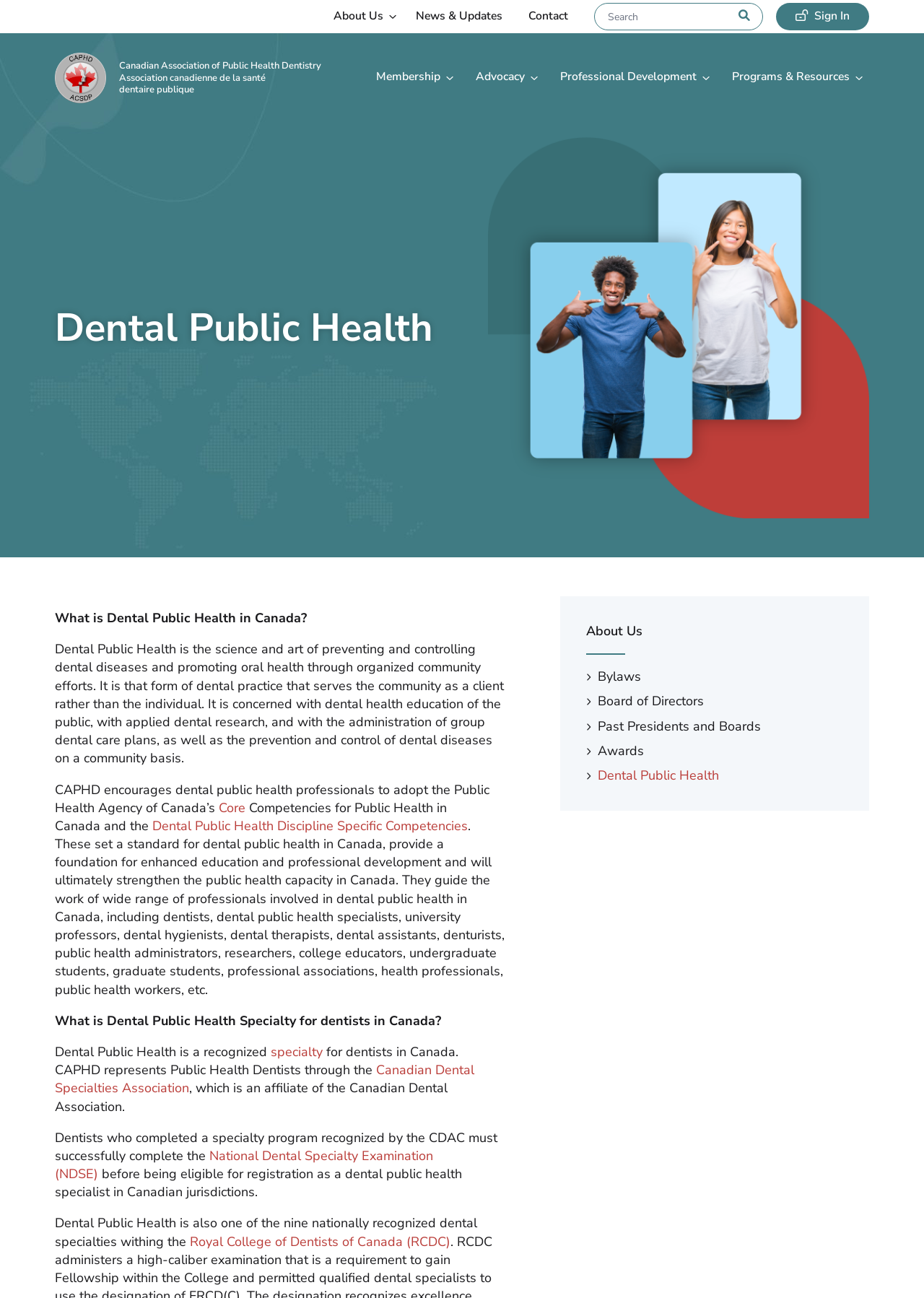Locate the bounding box coordinates for the element described below: "parent_node: Search for aria-label="Search"". The coordinates must be four float values between 0 and 1, formatted as [left, top, right, bottom].

[0.799, 0.002, 0.825, 0.023]